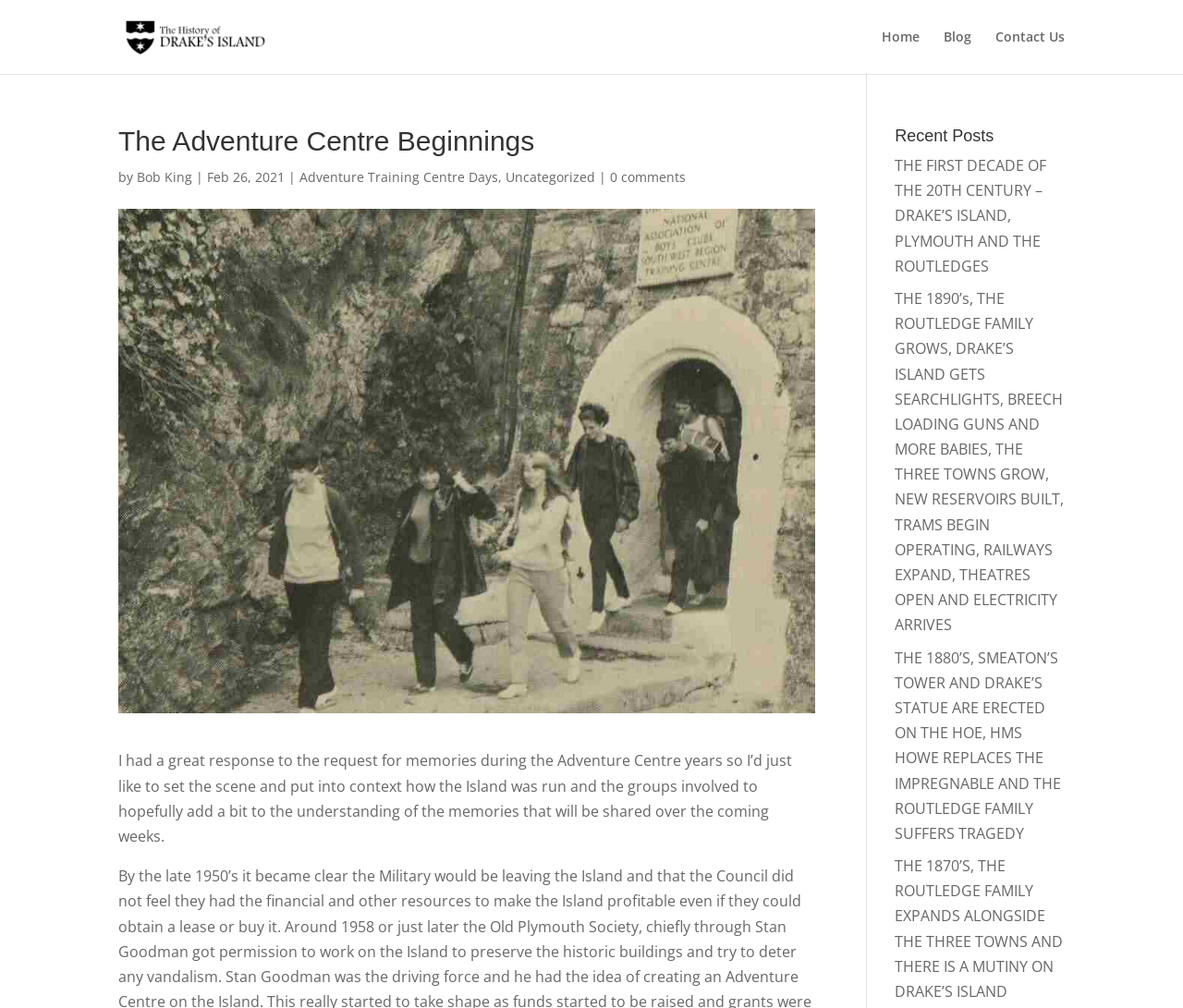Please identify the bounding box coordinates of the clickable element to fulfill the following instruction: "Read the blog post by Bob King". The coordinates should be four float numbers between 0 and 1, i.e., [left, top, right, bottom].

[0.116, 0.167, 0.162, 0.184]